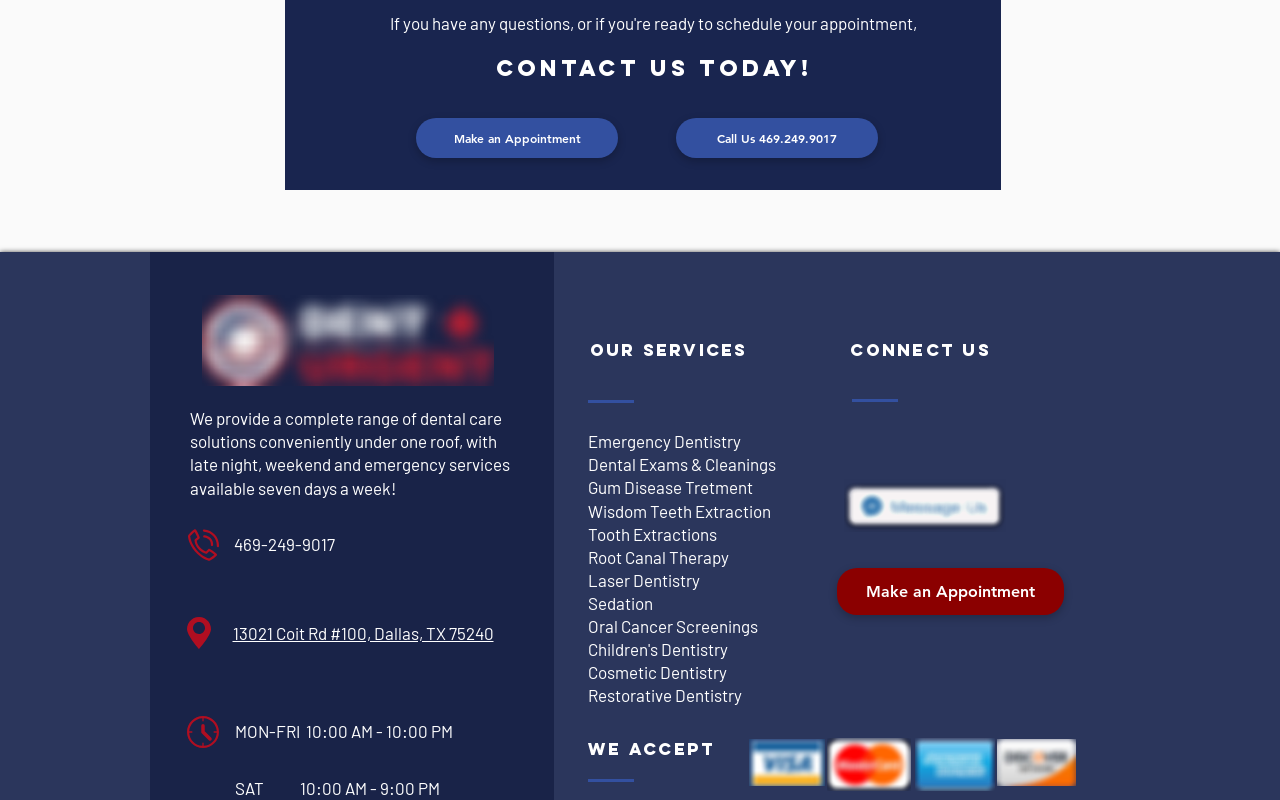What is the name of the dental care service?
Provide a well-explained and detailed answer to the question.

I found the name of the dental care service by looking at the image element with the text 'DentUrgnet logo White PNG.png'. This image element contains the logo of the dental care service, which is DentUrgnet.